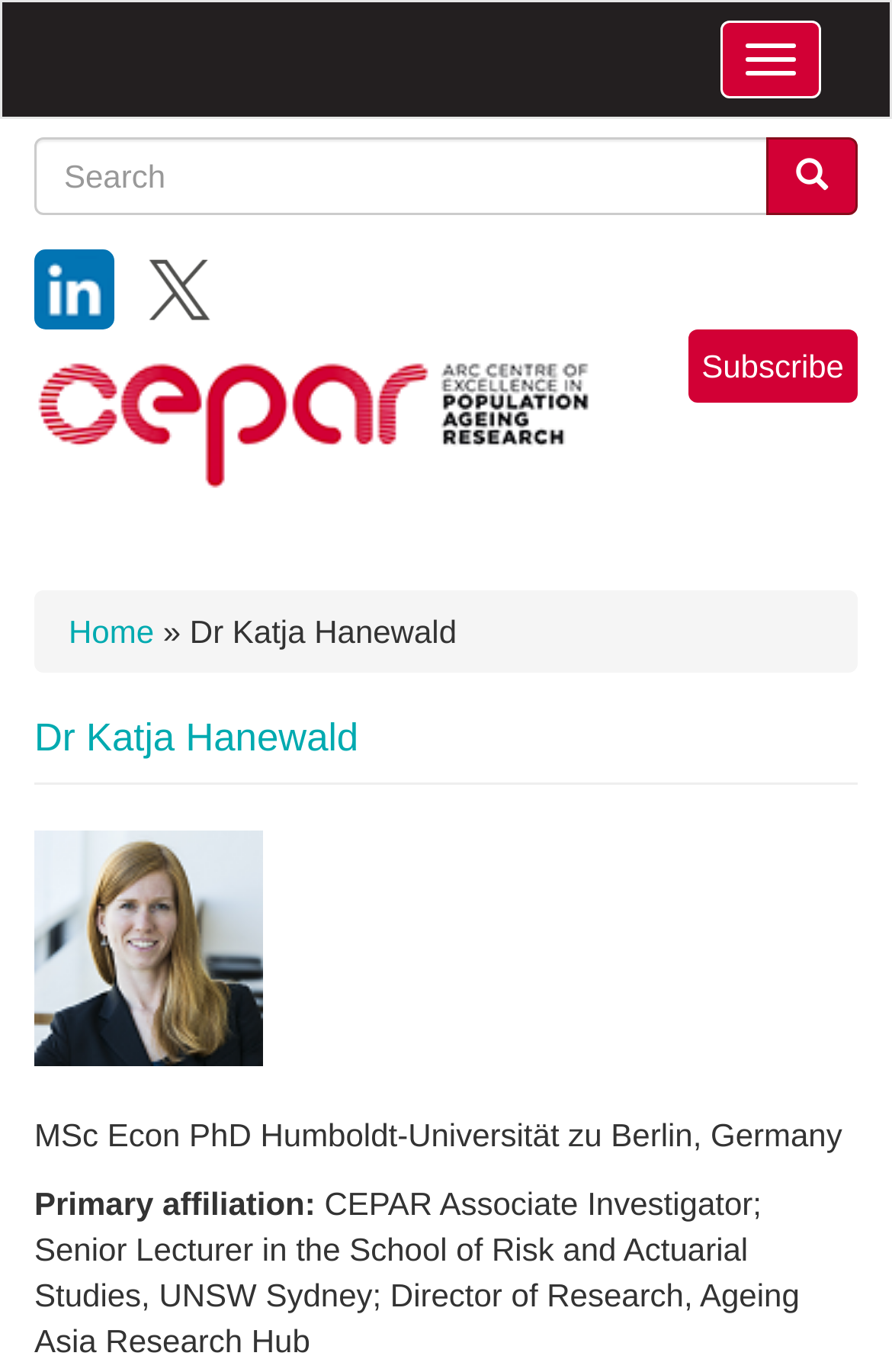Locate the bounding box for the described UI element: "Toggle navigation". Ensure the coordinates are four float numbers between 0 and 1, formatted as [left, top, right, bottom].

[0.808, 0.015, 0.921, 0.072]